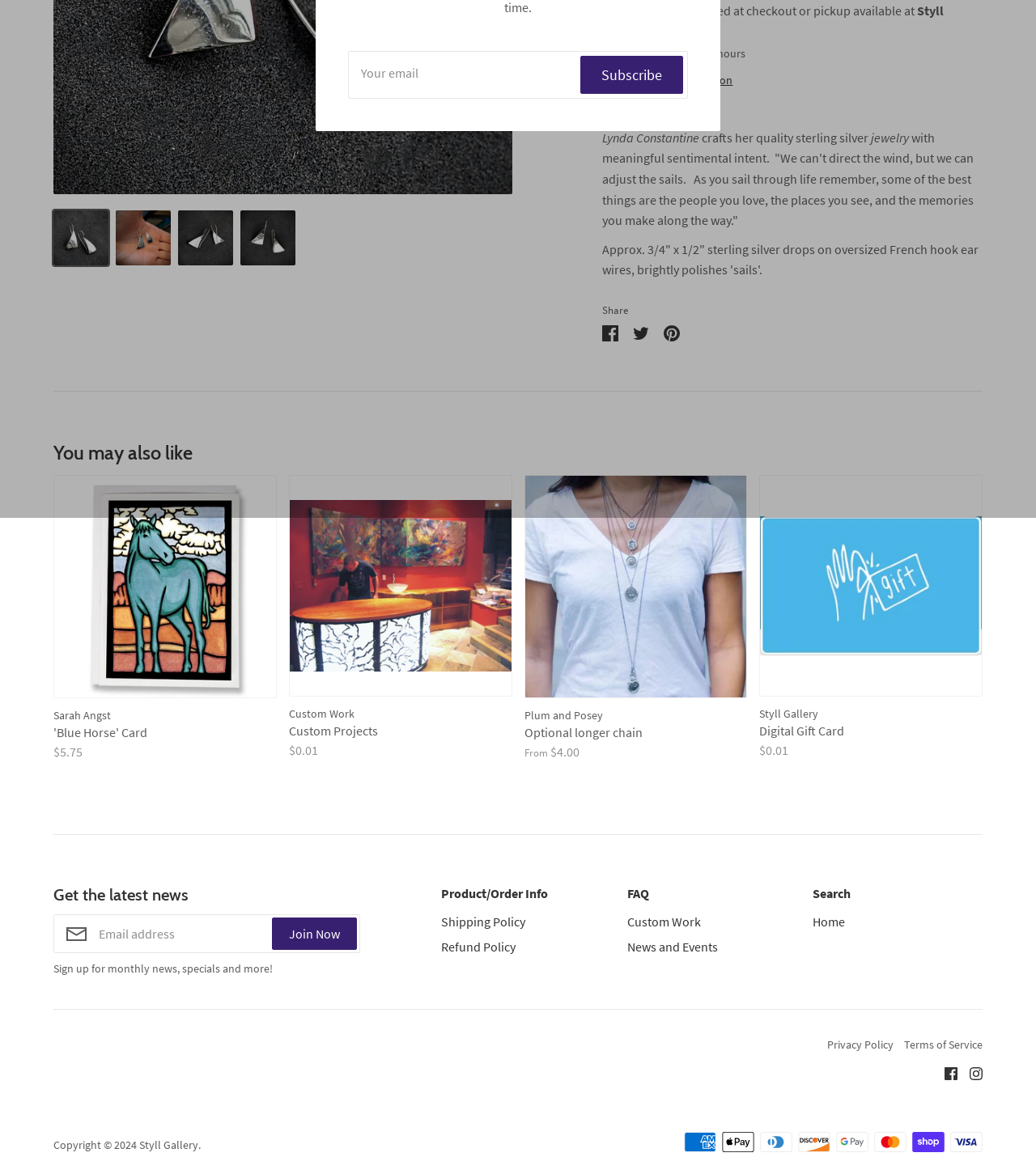Locate the bounding box of the user interface element based on this description: "Search".

[0.785, 0.763, 0.821, 0.781]